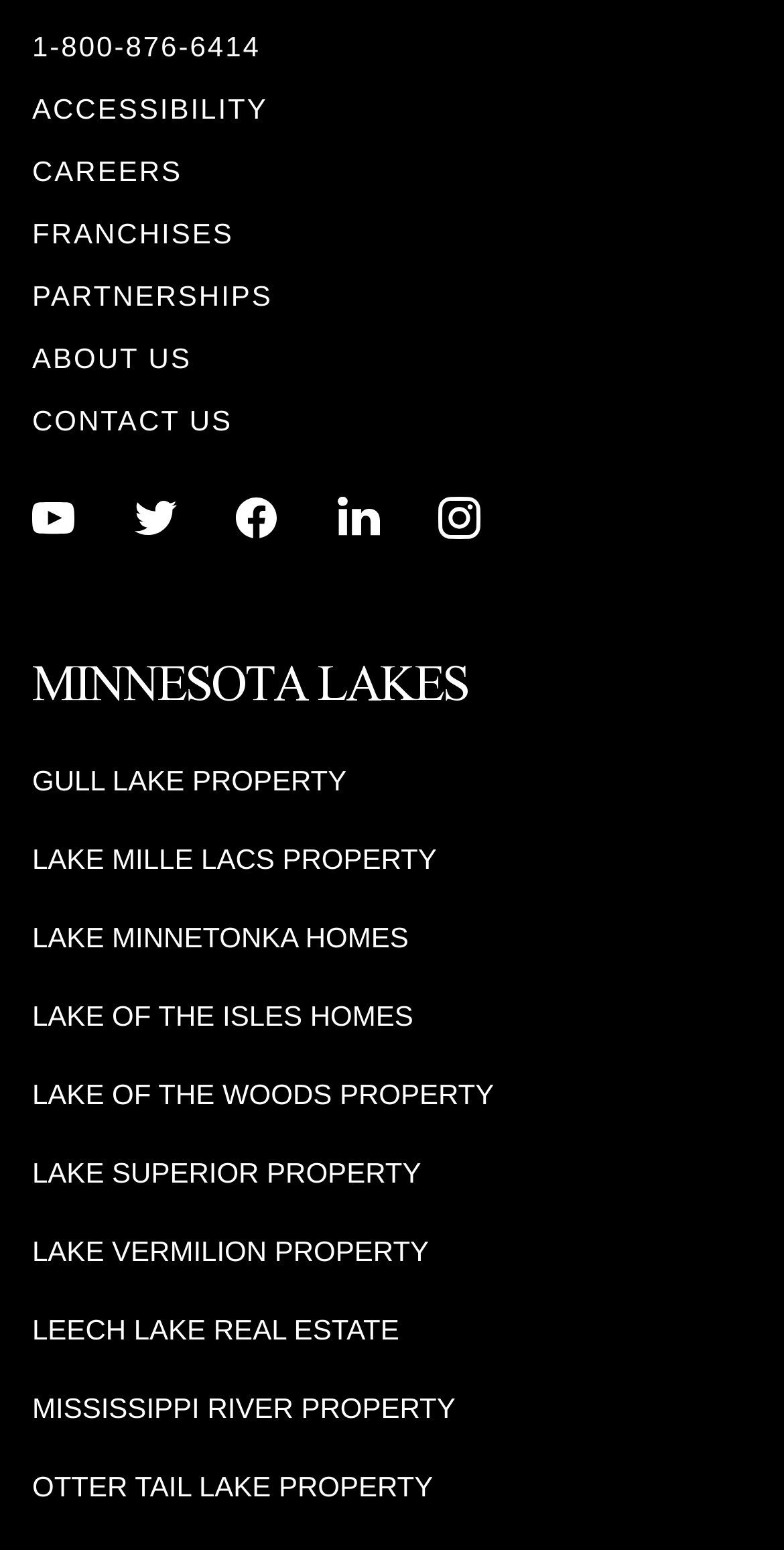Find and indicate the bounding box coordinates of the region you should select to follow the given instruction: "Explore careers".

[0.041, 0.097, 0.233, 0.124]